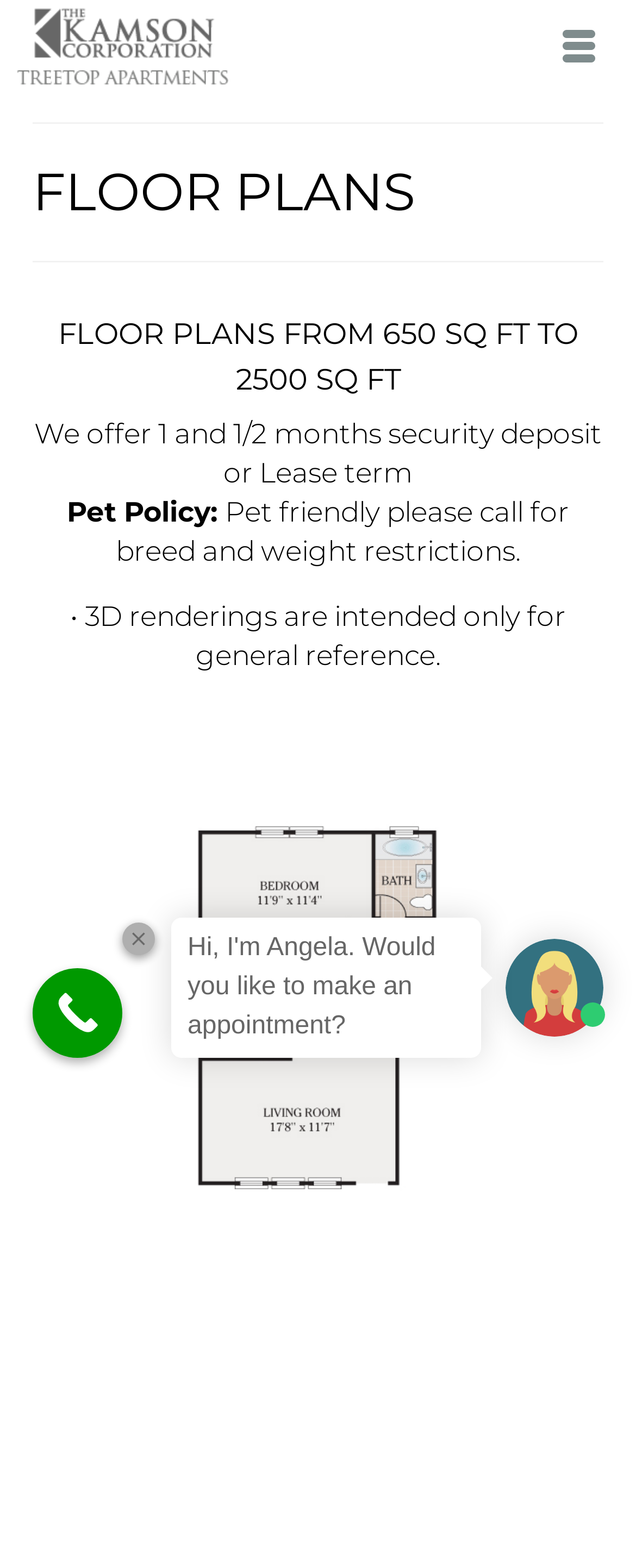Is the apartment pet-friendly?
Use the image to answer the question with a single word or phrase.

Yes